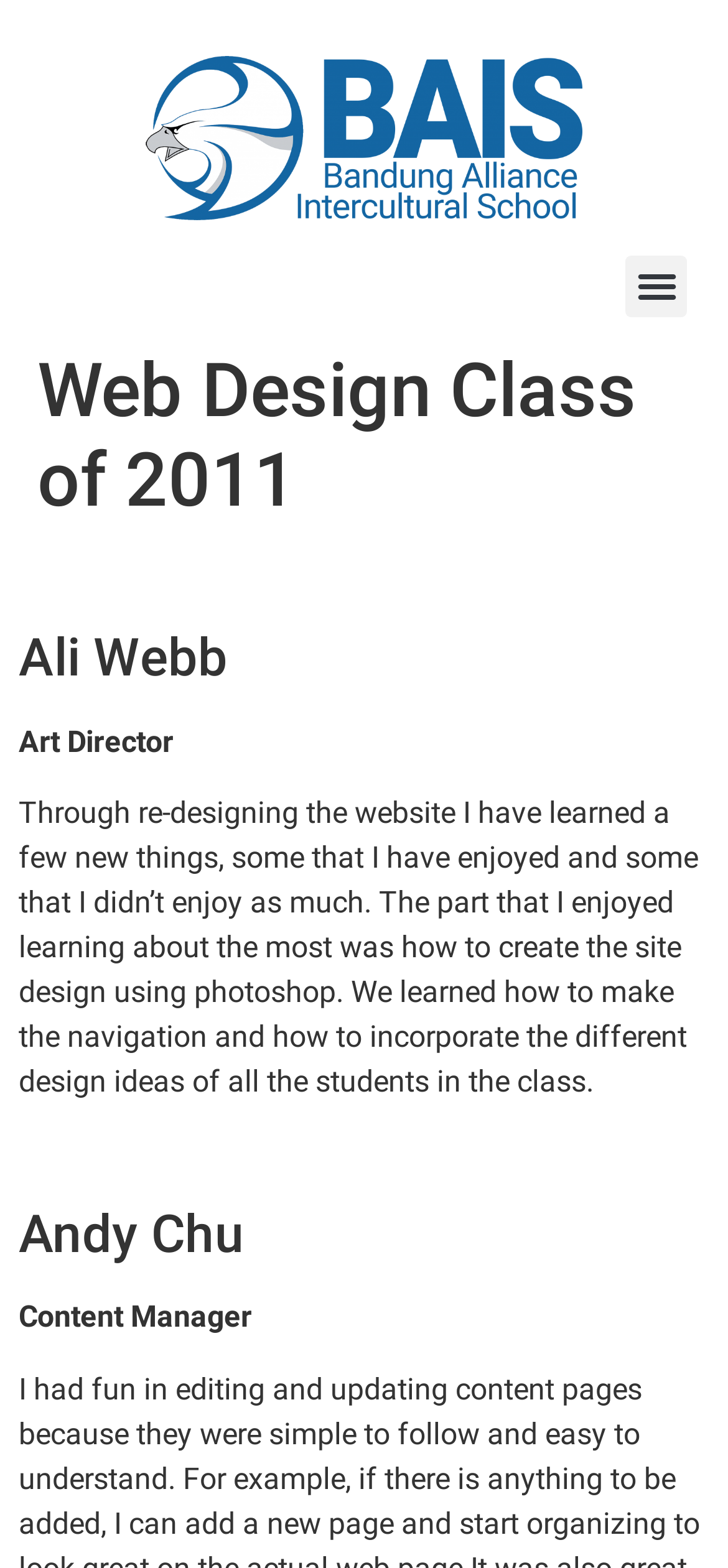Give a complete and precise description of the webpage's appearance.

The webpage is about the Web Design Class of 2011 at Bandung Alliance Intercultural School. At the top, there is a link on the left side, and a menu toggle button on the right side. Below the link, there is a header section that spans almost the entire width of the page, containing a heading that reads "Web Design Class of 2011". 

Underneath the header, there are two sections, each containing information about a student. The first section is about Ali Webb, who is an Art Director. It includes a heading with the student's name, a text describing their role, and a paragraph of text that summarizes their experience in the web design class, including what they enjoyed learning about, such as creating site design using Photoshop.

The second section is about Andy Chu, who is a Content Manager. It has a similar structure to the first section, with a heading, a text describing their role, and no additional text. Both sections are positioned one below the other, with a small gap in between.